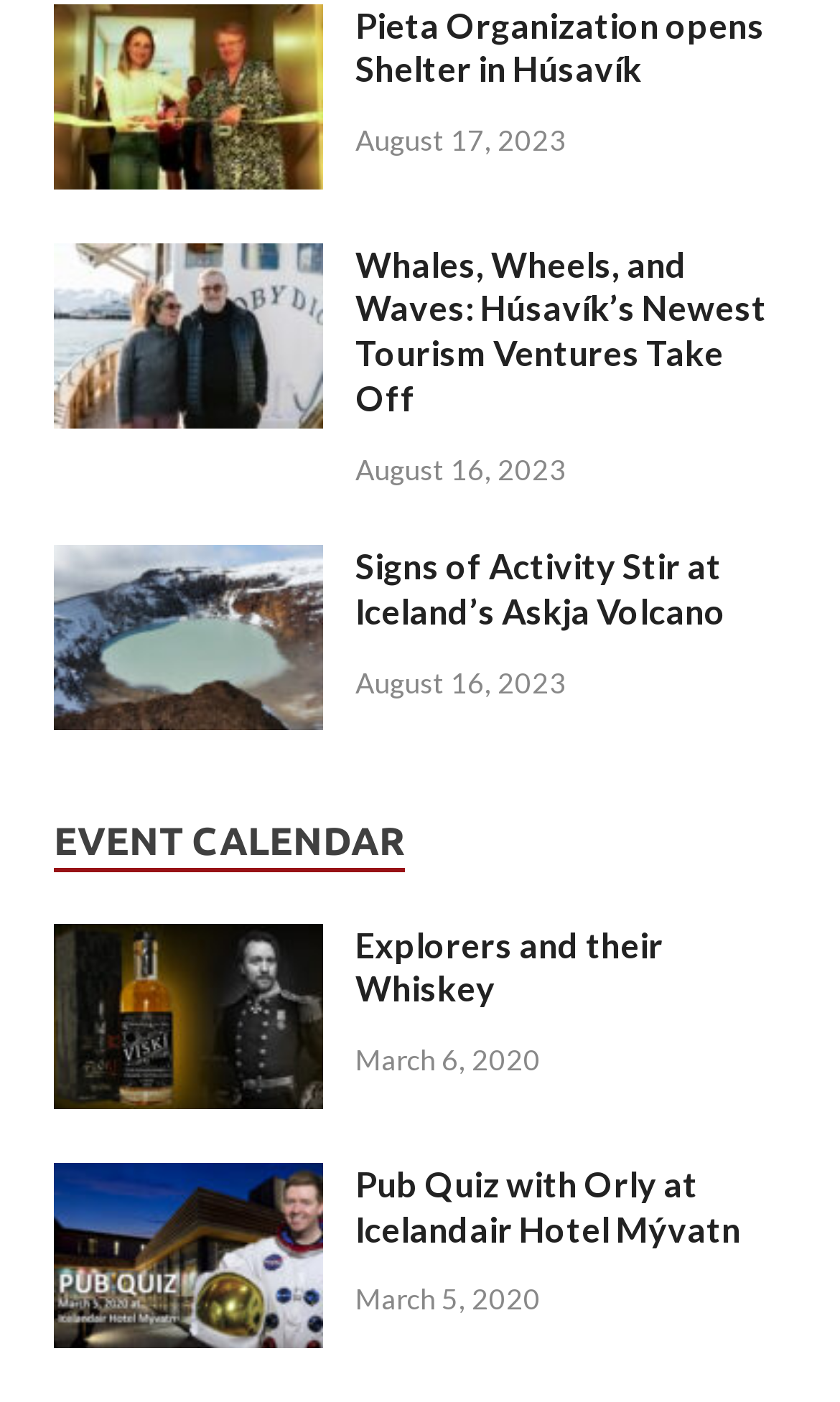Please find the bounding box coordinates of the element that needs to be clicked to perform the following instruction: "Check the EVENT CALENDAR". The bounding box coordinates should be four float numbers between 0 and 1, represented as [left, top, right, bottom].

[0.064, 0.583, 0.482, 0.622]